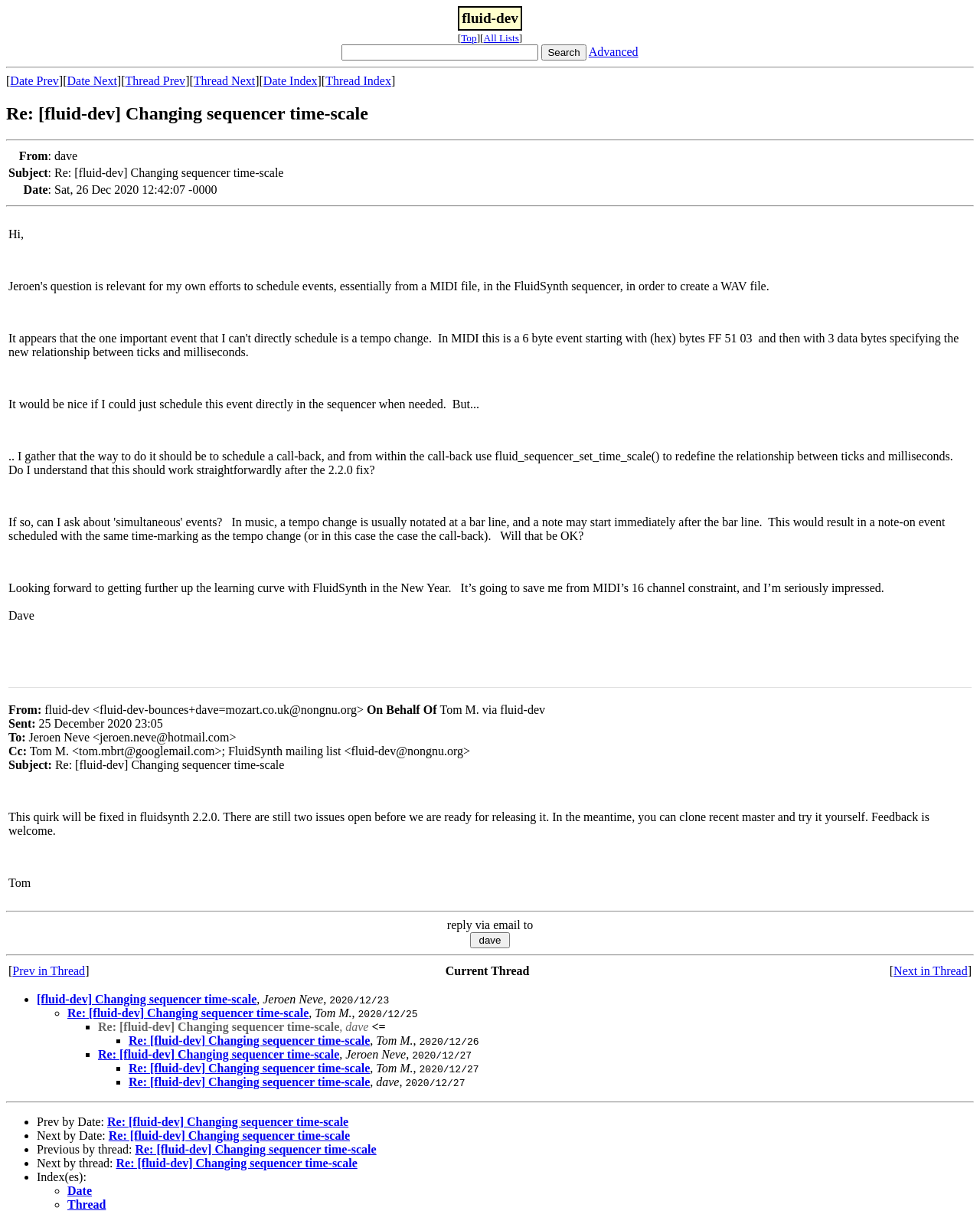How many threads are there in the thread list?
Using the image as a reference, answer the question with a short word or phrase.

4